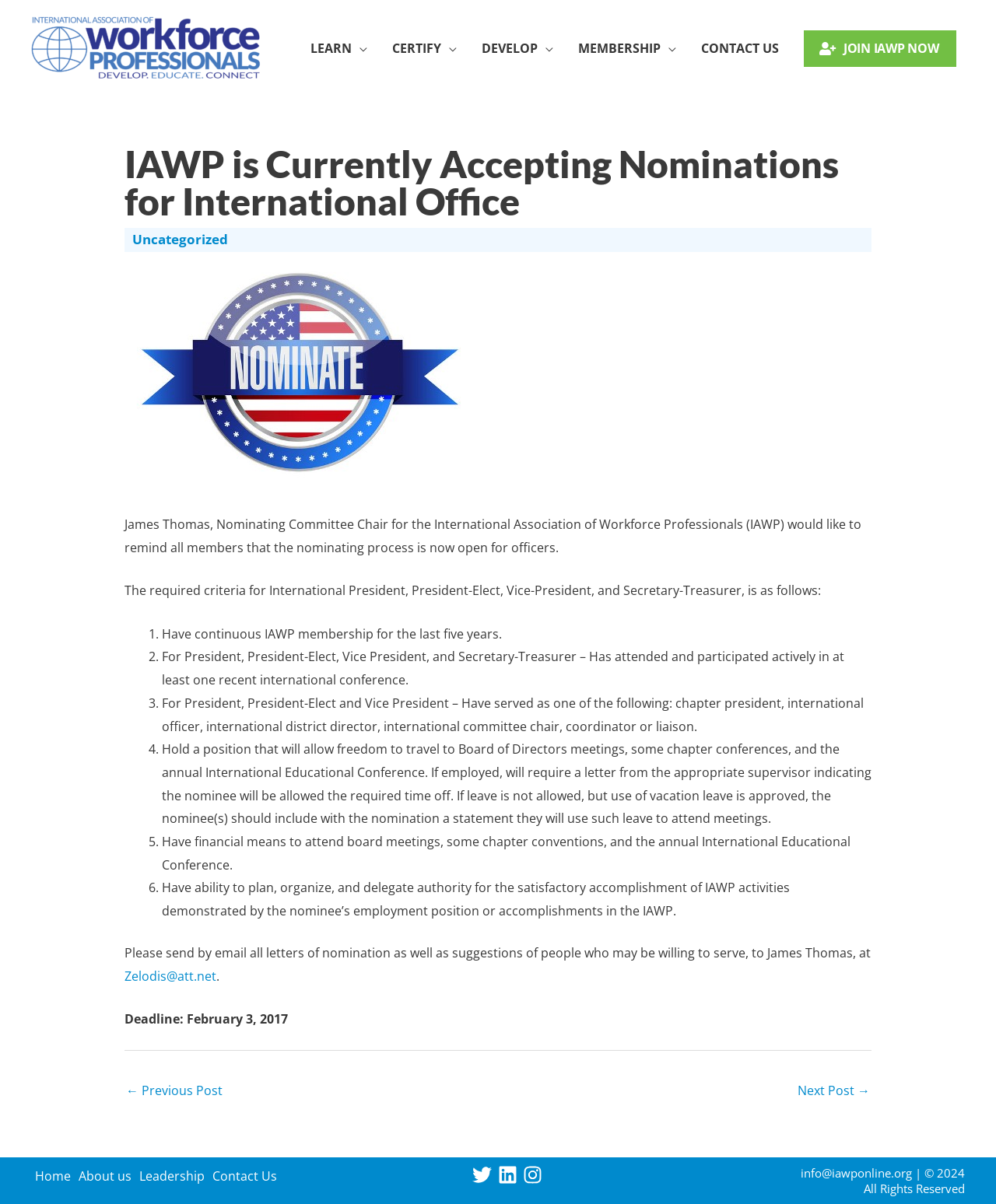Based on the provided description, "About us", find the bounding box of the corresponding UI element in the screenshot.

[0.079, 0.97, 0.132, 0.984]